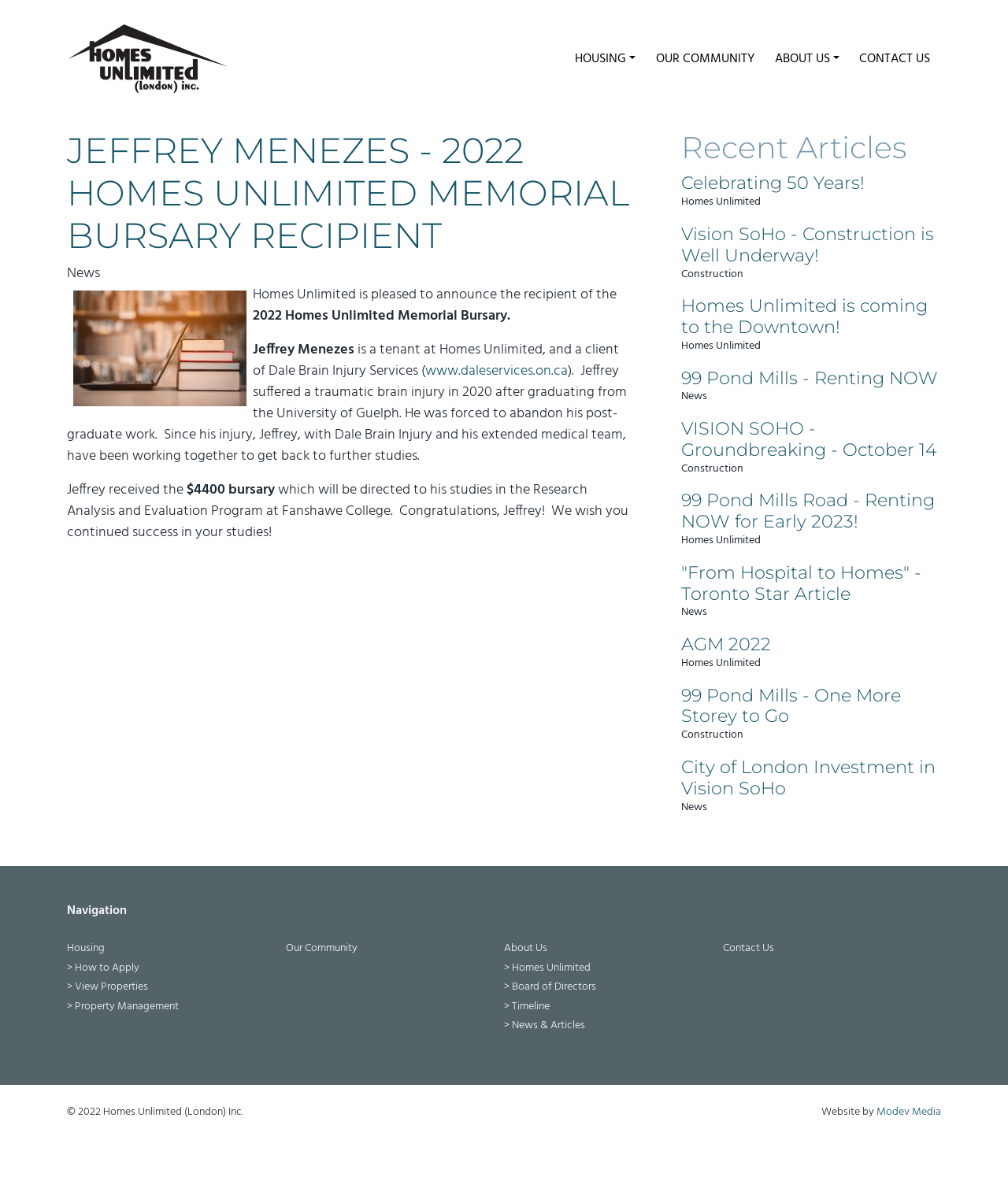Use a single word or phrase to answer the question:
What is the name of the organization that provides services to Jeffrey Menezes?

Dale Brain Injury Services